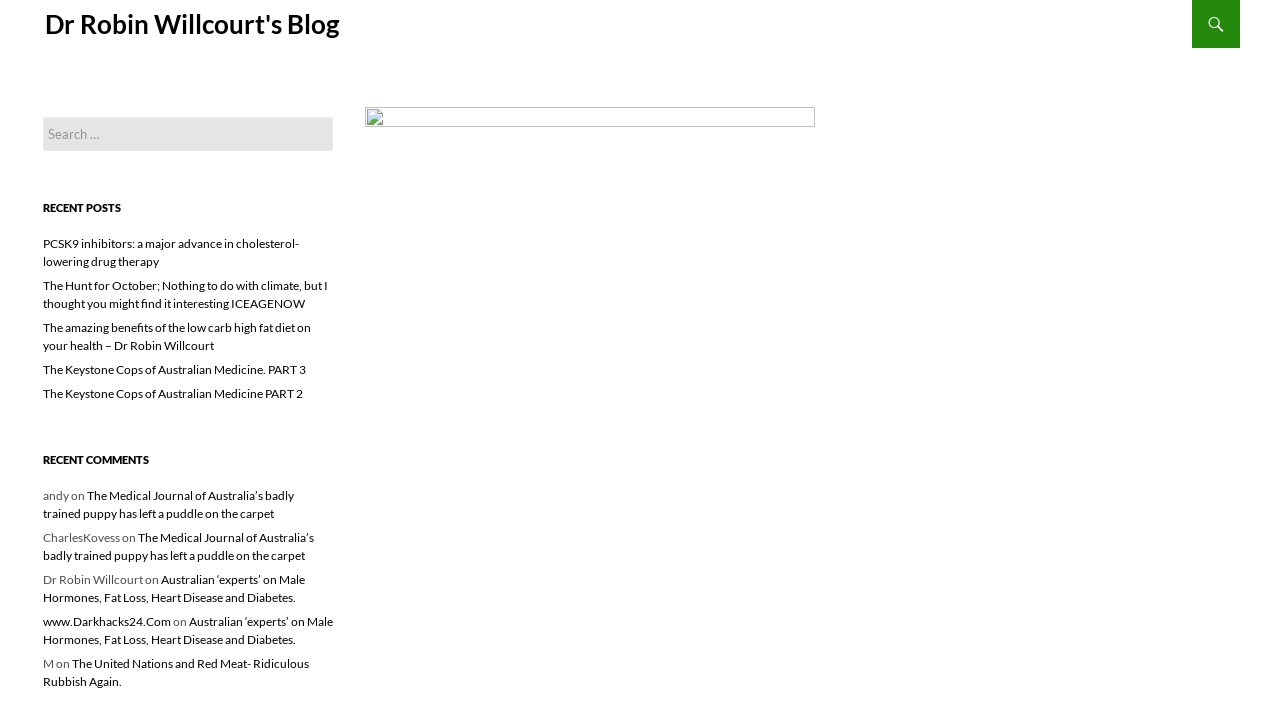Look at the image and answer the question in detail:
What is the name of the author who commented on 'The Medical Journal of Australia’s badly trained puppy has left a puddle on the carpet'?

The comment section lists the names of commenters, and Dr Robin Willcourt is one of them, indicating that they commented on the post 'The Medical Journal of Australia’s badly trained puppy has left a puddle on the carpet'.